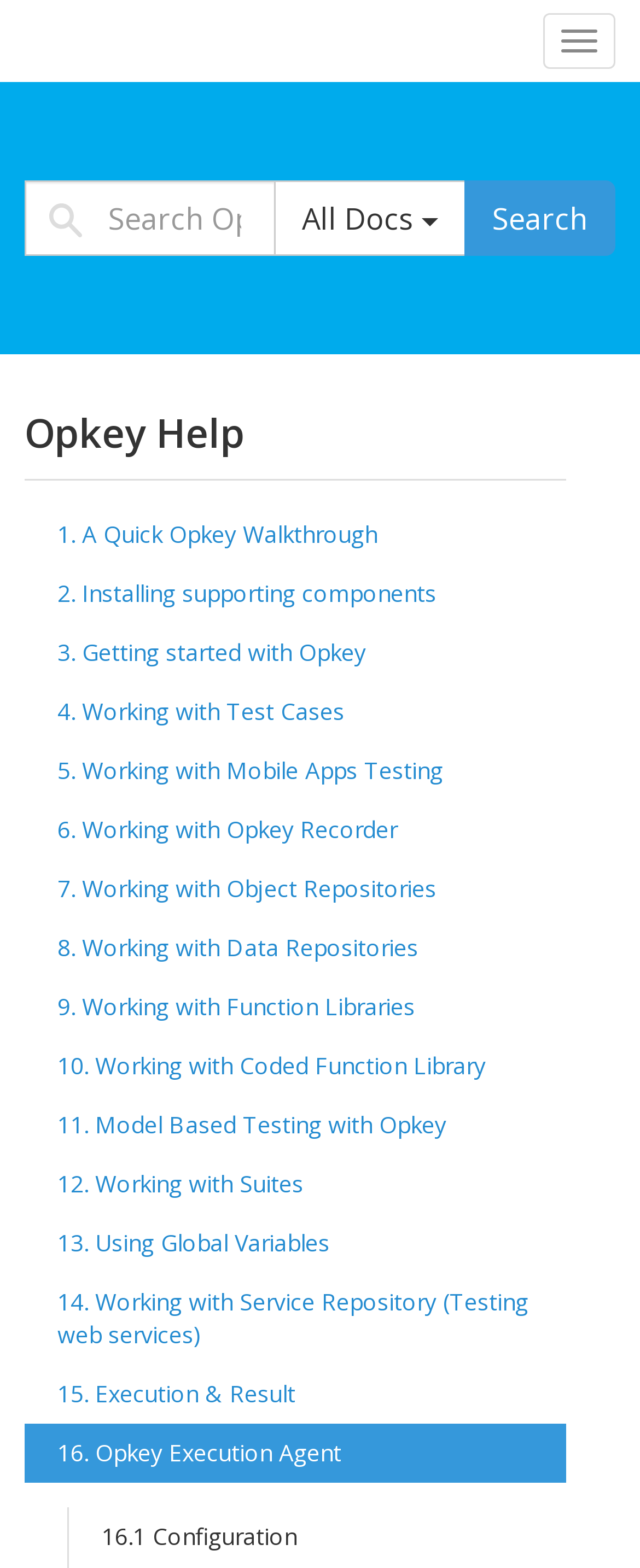What is the purpose of the 'Search Opkey Help' searchbox?
Respond with a short answer, either a single word or a phrase, based on the image.

To search Opkey Help